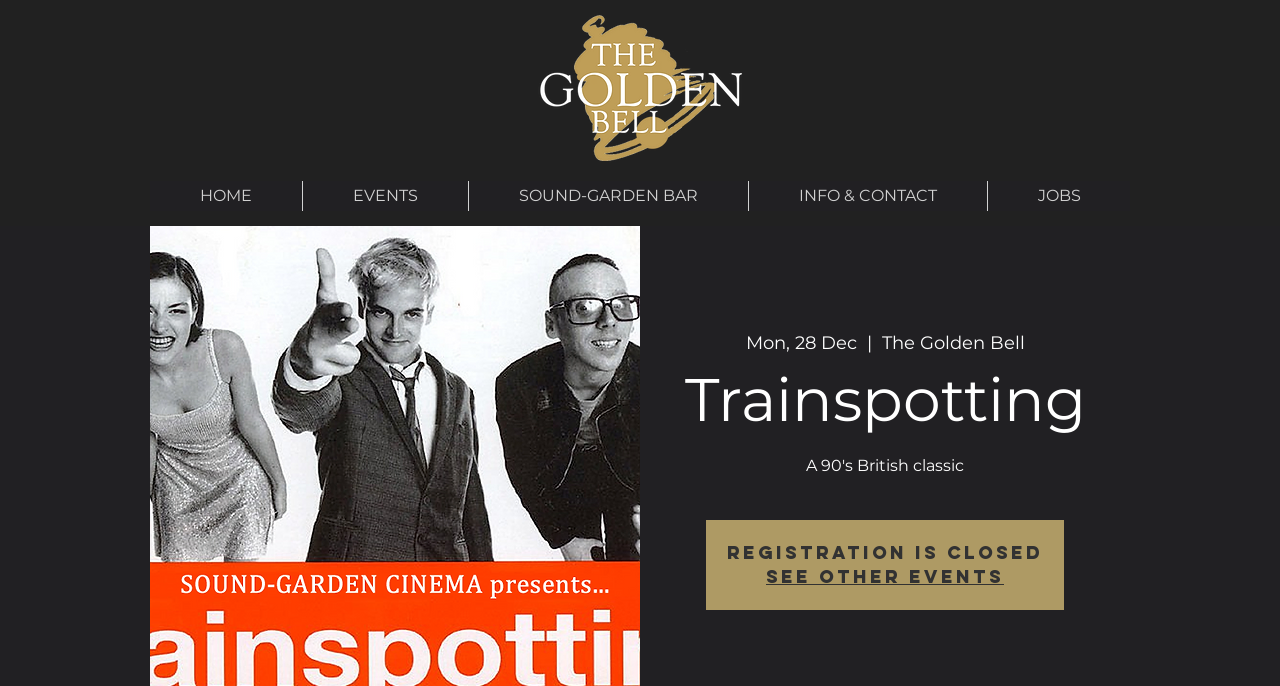Offer a meticulous description of the webpage's structure and content.

The webpage appears to be an event page for a 90's British classic, likely a movie or music event, at a venue called "The Golden Bell". 

At the top of the page, there is a logo image, "LOGO WHITE.fw.png", positioned slightly to the right of the center. Below the logo, there is an iframe on the right side, labeled "Restaurant Social Bar". 

On the left side, there is a navigation menu labeled "Site" with five links: "HOME", "EVENTS", "SOUND-GARDEN BAR", "INFO & CONTACT", and "JOBS". These links are arranged horizontally, with "HOME" on the left and "JOBS" on the right. 

Below the navigation menu, there is a section with three lines of text. The first line displays the date "Mon, 28 Dec". The second line has a vertical bar symbol "|". The third line shows the venue name "The Golden Bell". 

Further down, there is a prominent heading "Trainspotting" that takes up a significant portion of the page. 

Finally, at the bottom of the page, there is a message "Registration is Closed" and a link "See other events" positioned below it.